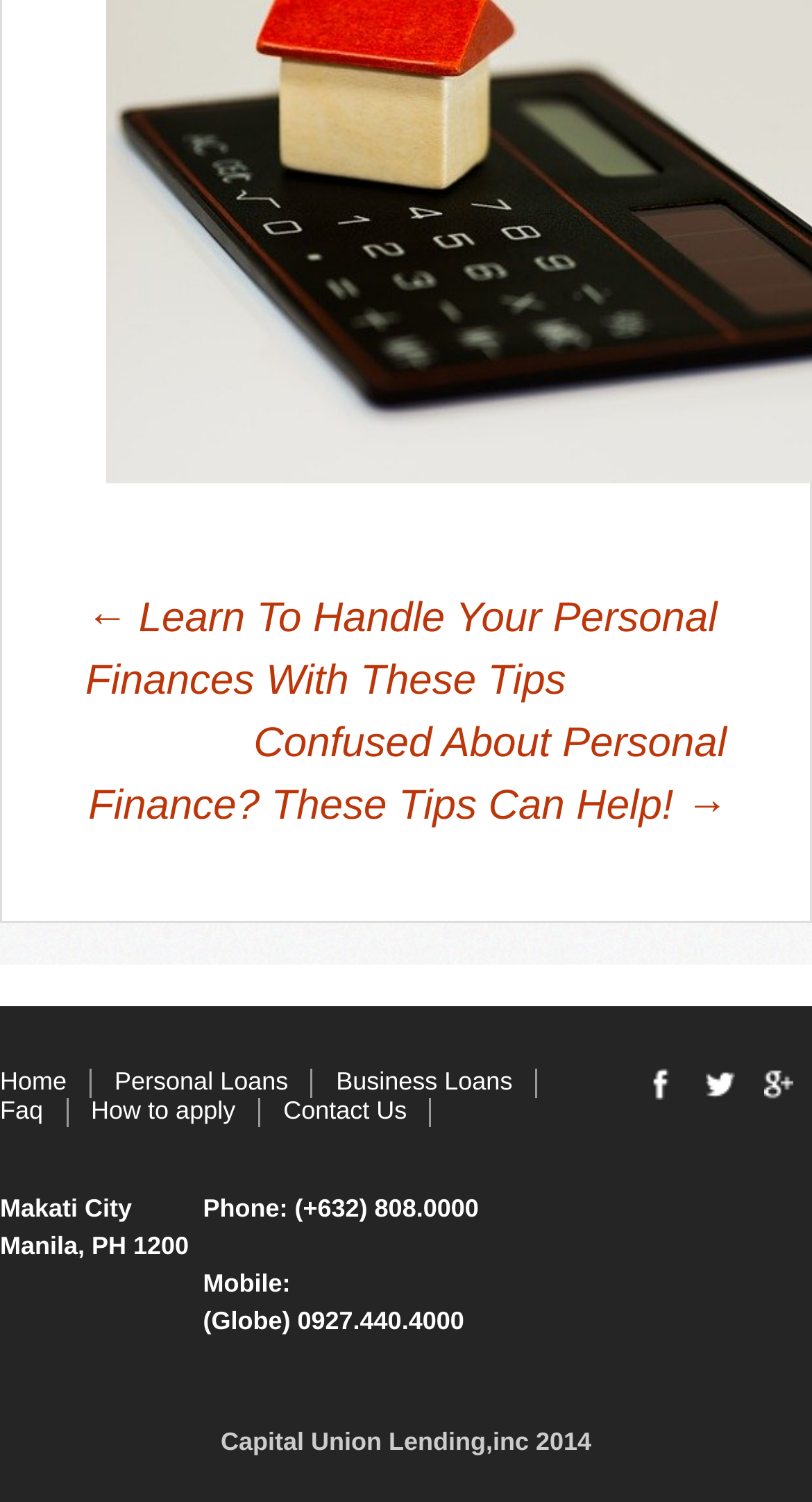Can you give a comprehensive explanation to the question given the content of the image?
What is the website's navigation section title?

The navigation section title is 'Post navigation' which is indicated by the heading element with bounding box coordinates [0.051, 0.389, 0.054, 0.391] and is located at the top of the webpage.